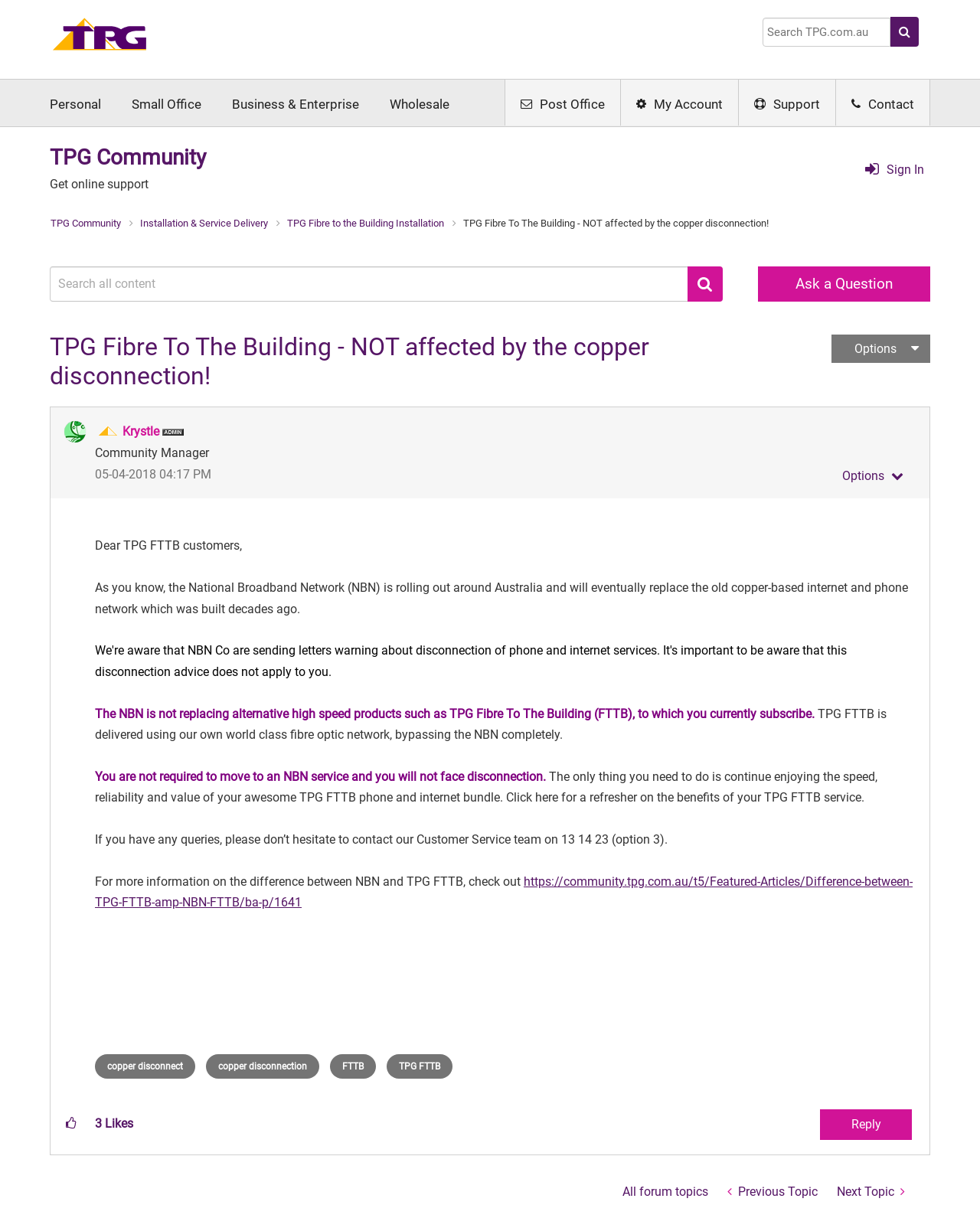Locate the bounding box coordinates of the clickable area to execute the instruction: "Search for something". Provide the coordinates as four float numbers between 0 and 1, represented as [left, top, right, bottom].

[0.778, 0.015, 0.909, 0.039]